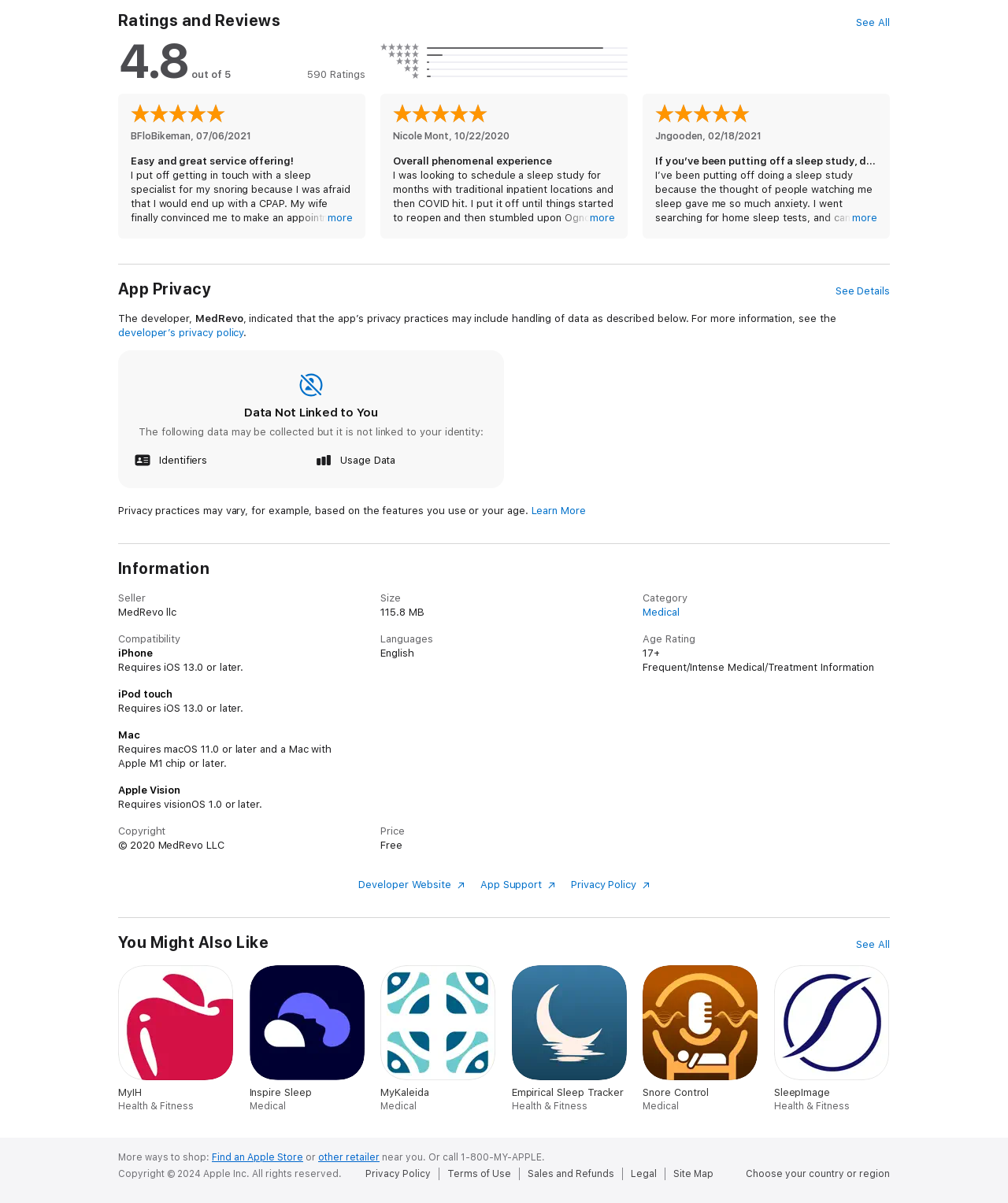What is the rating of Ognomy?
Please analyze the image and answer the question with as much detail as possible.

The rating is mentioned in the 'Ratings and Reviews' section, where it says '4.8 out of 5' with '590 Ratings'.